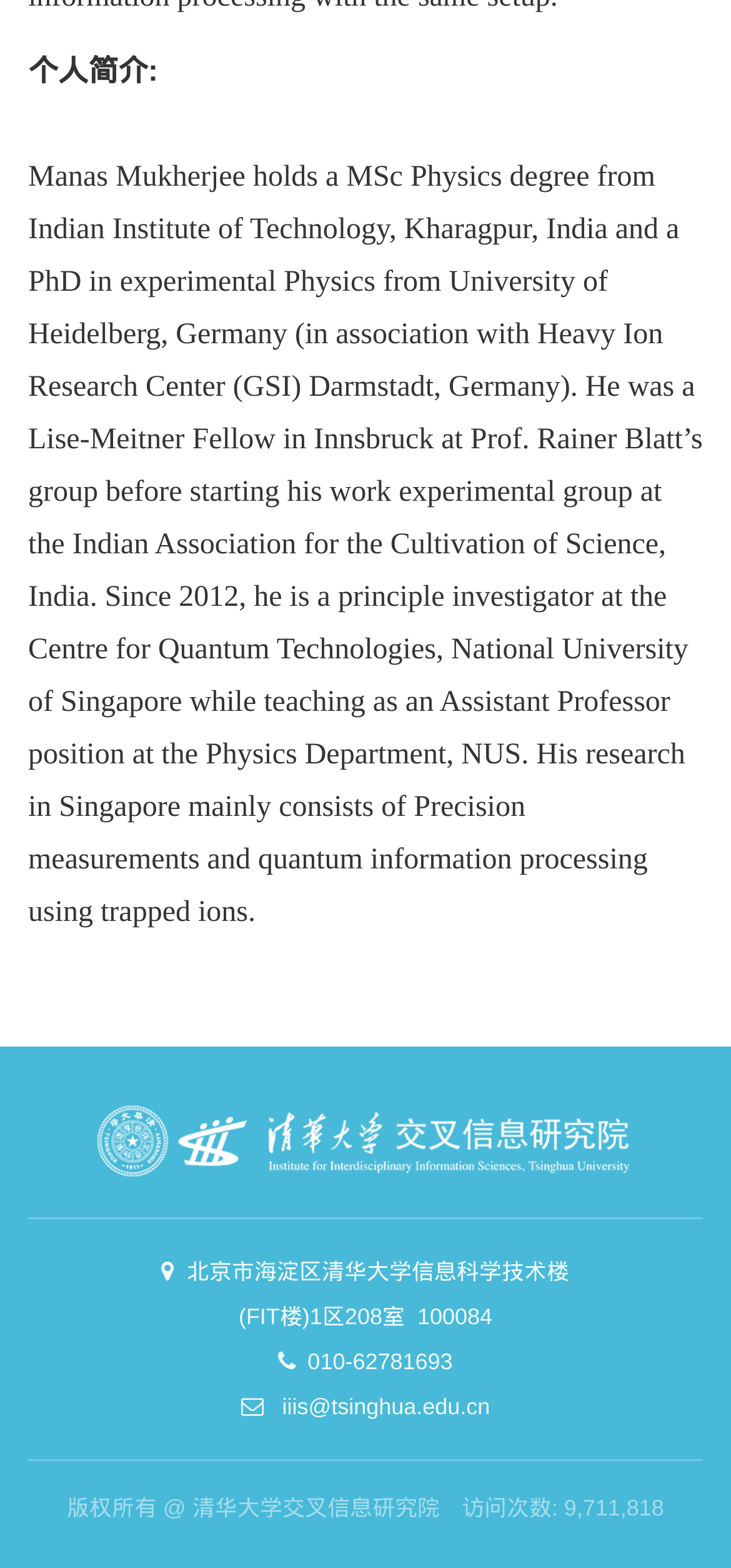What is the email address of the iiis?
Look at the image and answer the question using a single word or phrase.

iiis@tsinghua.edu.cn